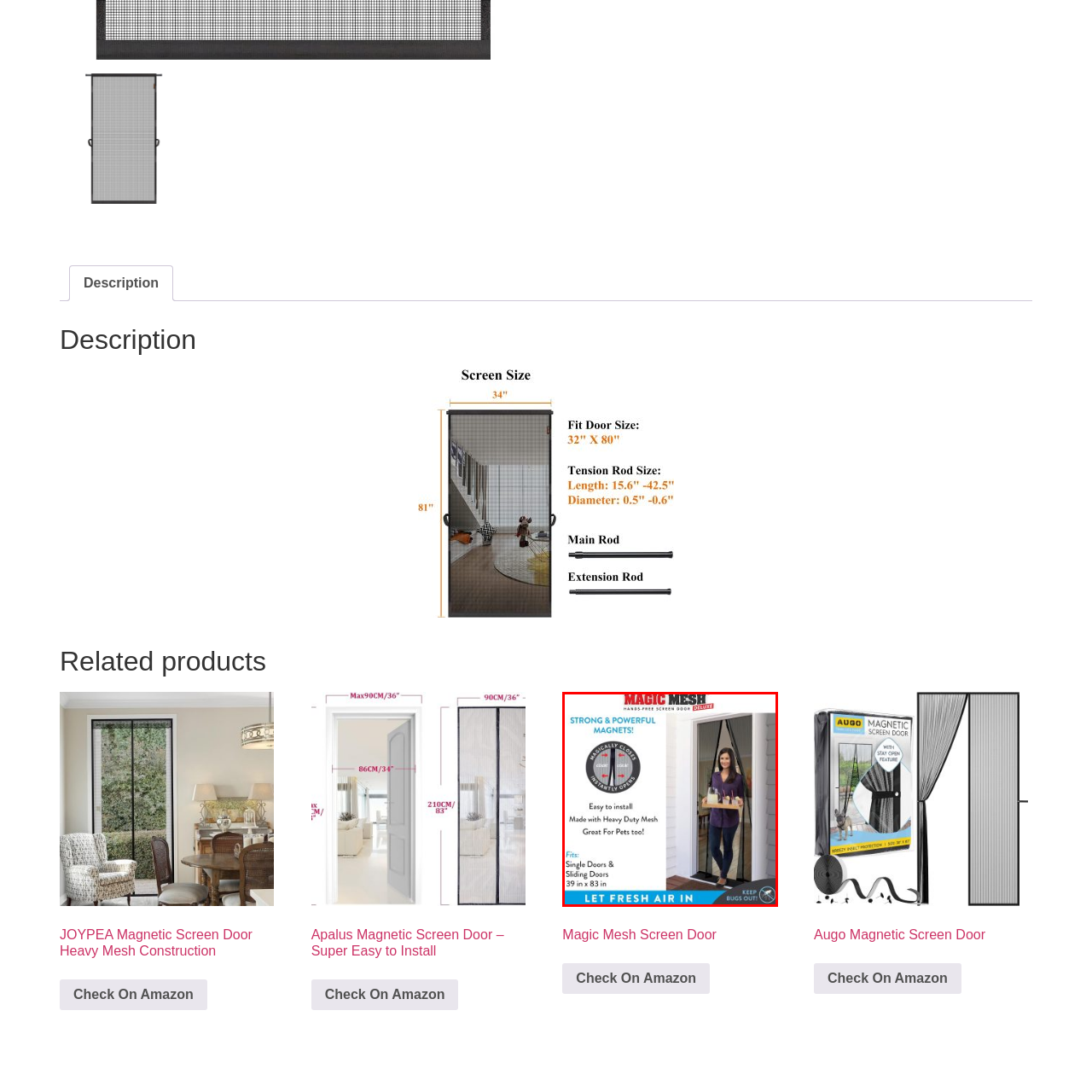Examine the image highlighted by the red boundary, What type of material is the Magic Mesh Screen Door made of? Provide your answer in a single word or phrase.

Heavy-duty mesh